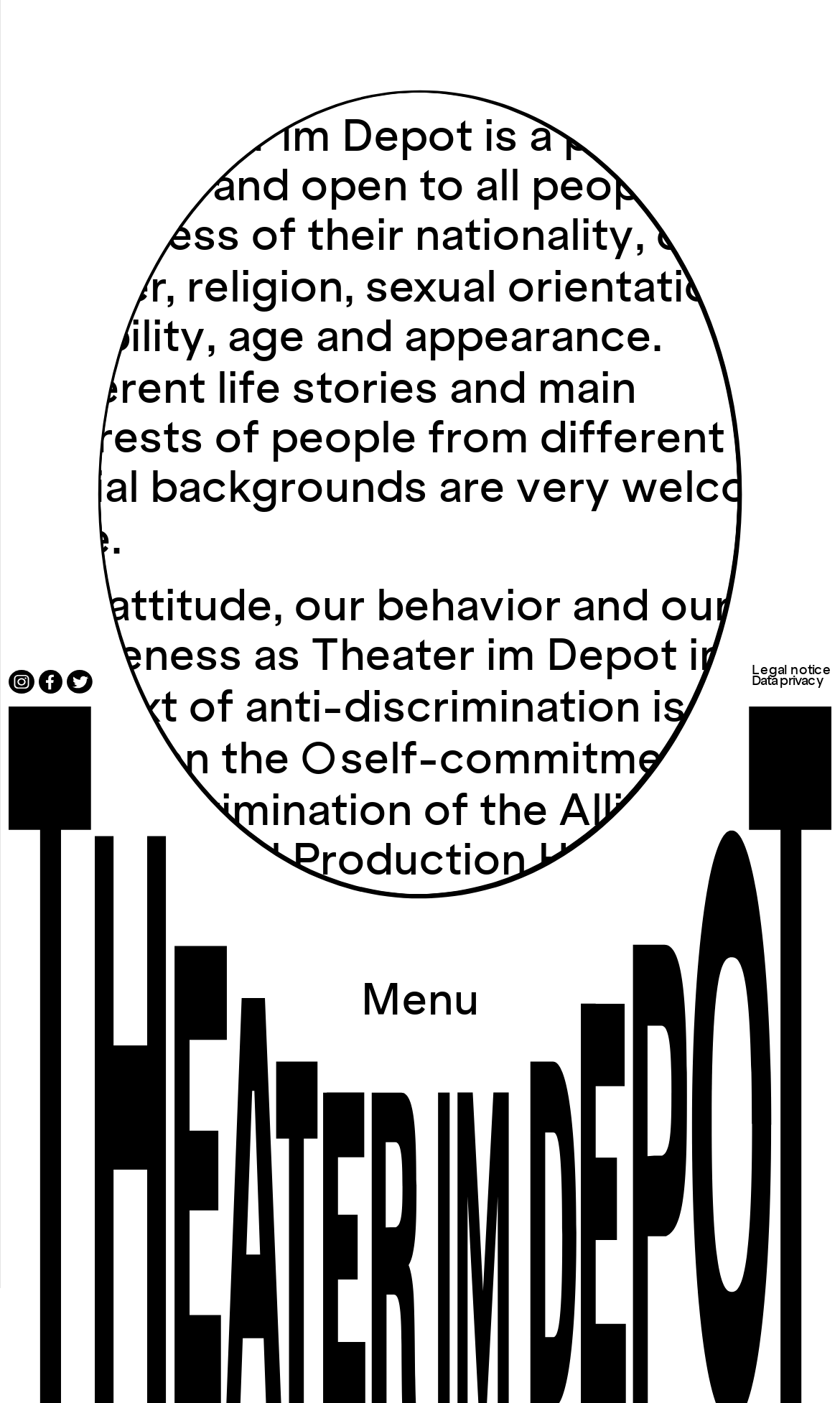What is the name of this theater?
Please provide a single word or phrase as your answer based on the image.

Theater im Depot